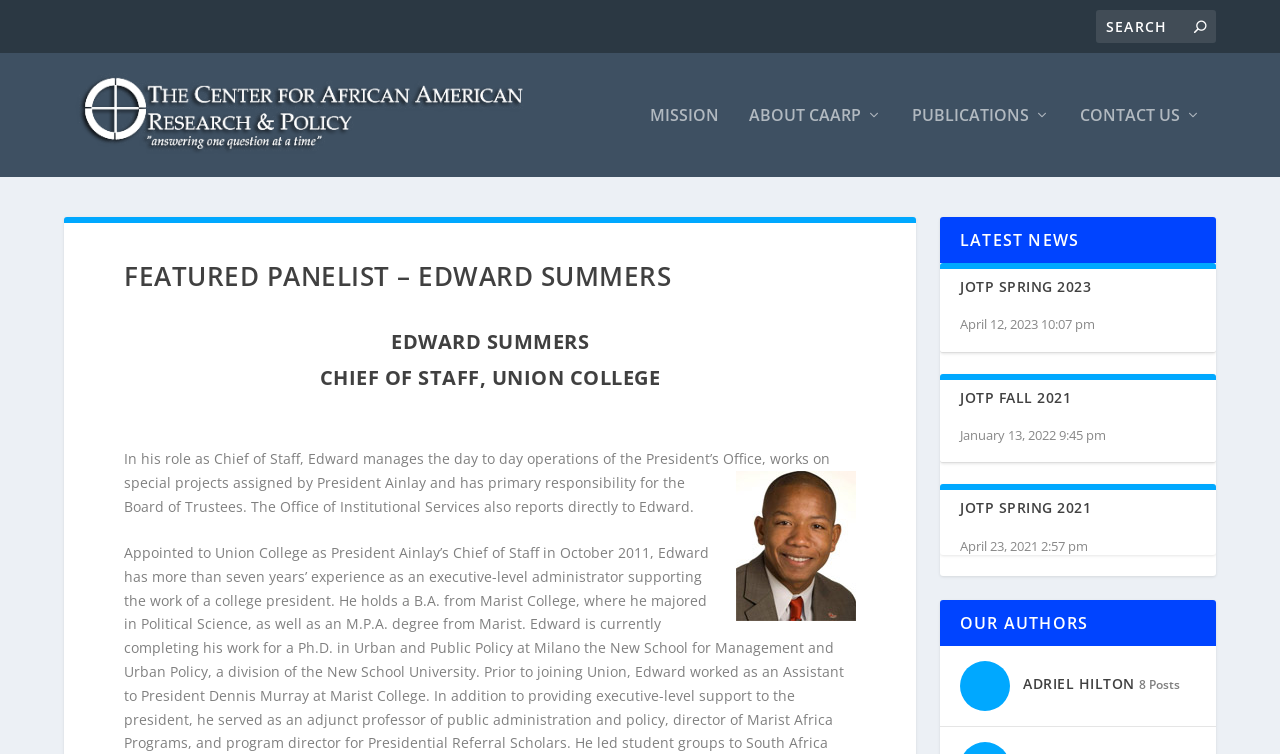Could you highlight the region that needs to be clicked to execute the instruction: "Search for something"?

[0.856, 0.013, 0.95, 0.057]